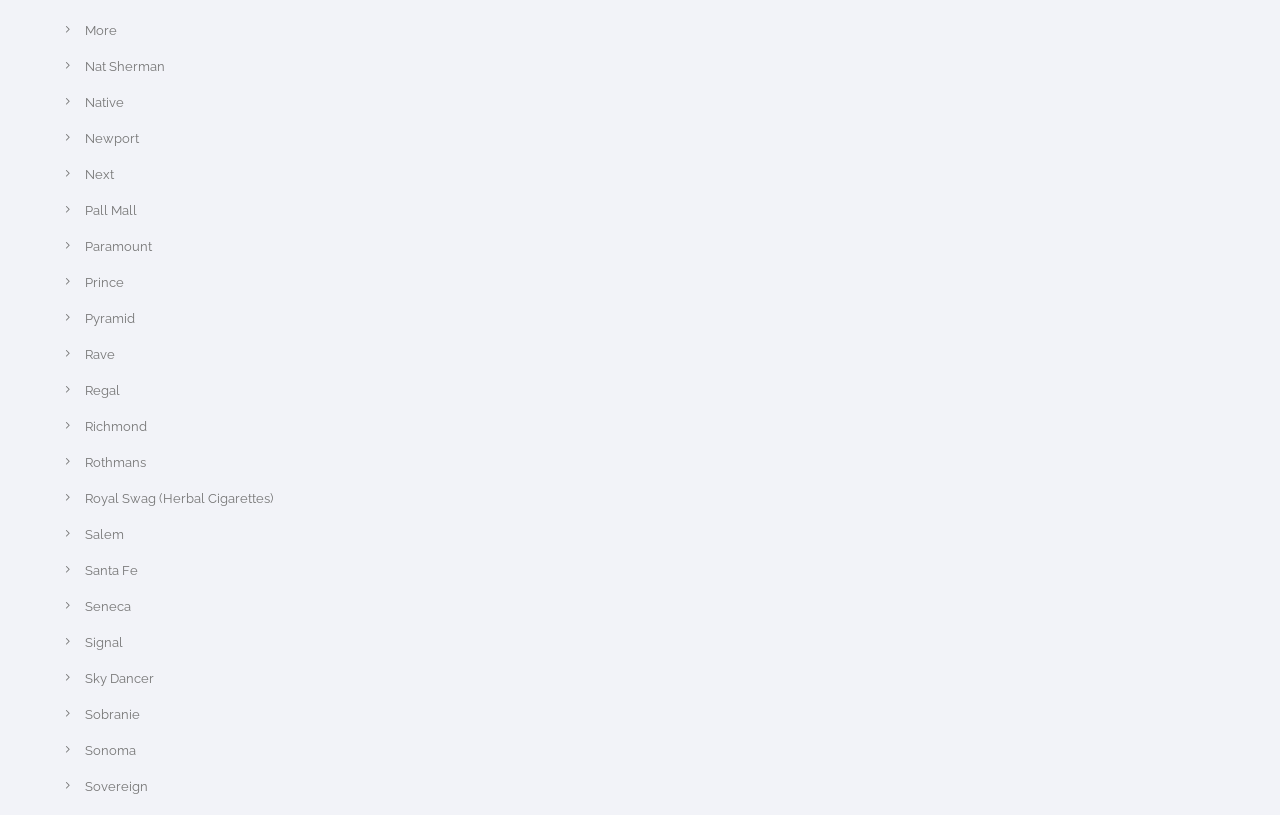Using the element description Royal Swag (Herbal Cigarettes), predict the bounding box coordinates for the UI element. Provide the coordinates in (top-left x, top-left y, bottom-right x, bottom-right y) format with values ranging from 0 to 1.

[0.066, 0.602, 0.213, 0.621]